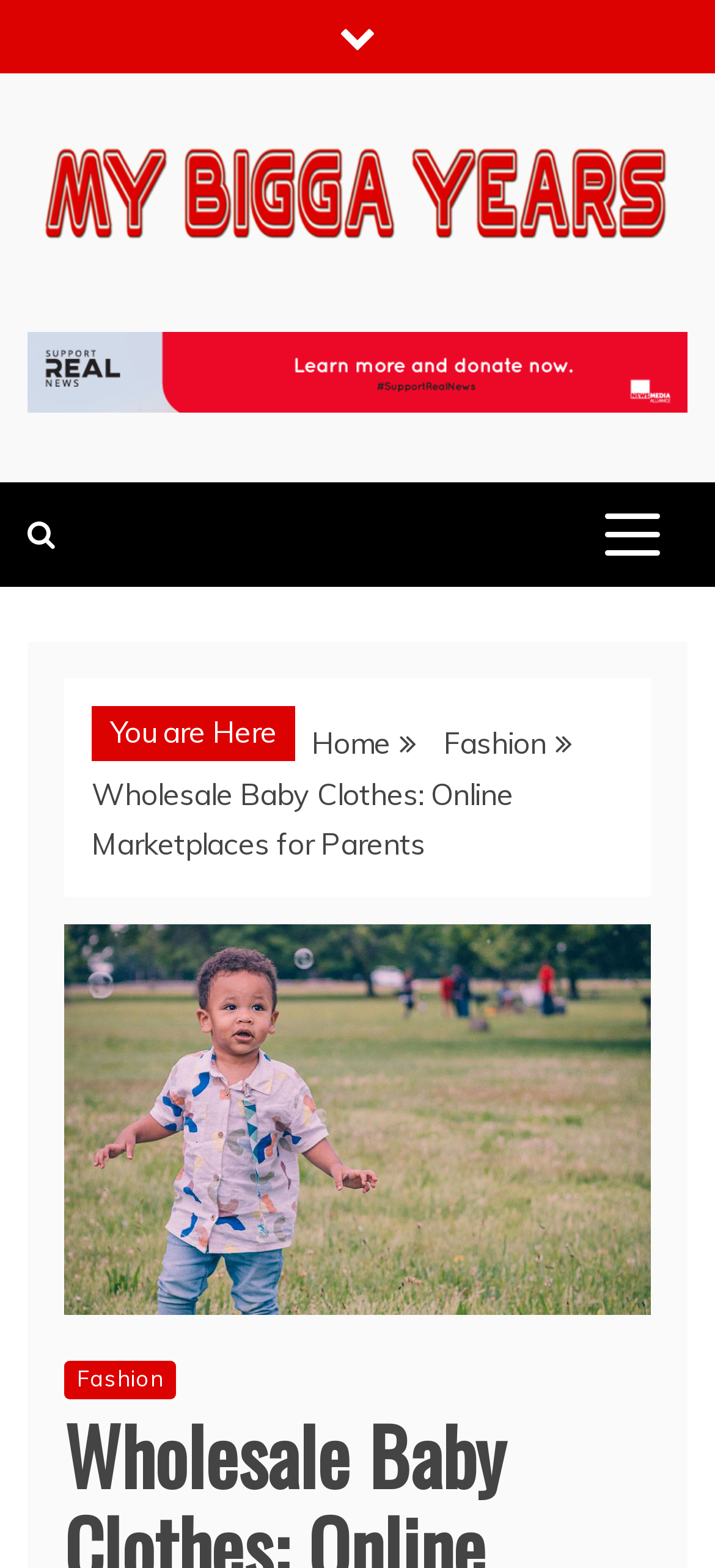Is there a news section on the website?
Based on the image, respond with a single word or phrase.

Yes